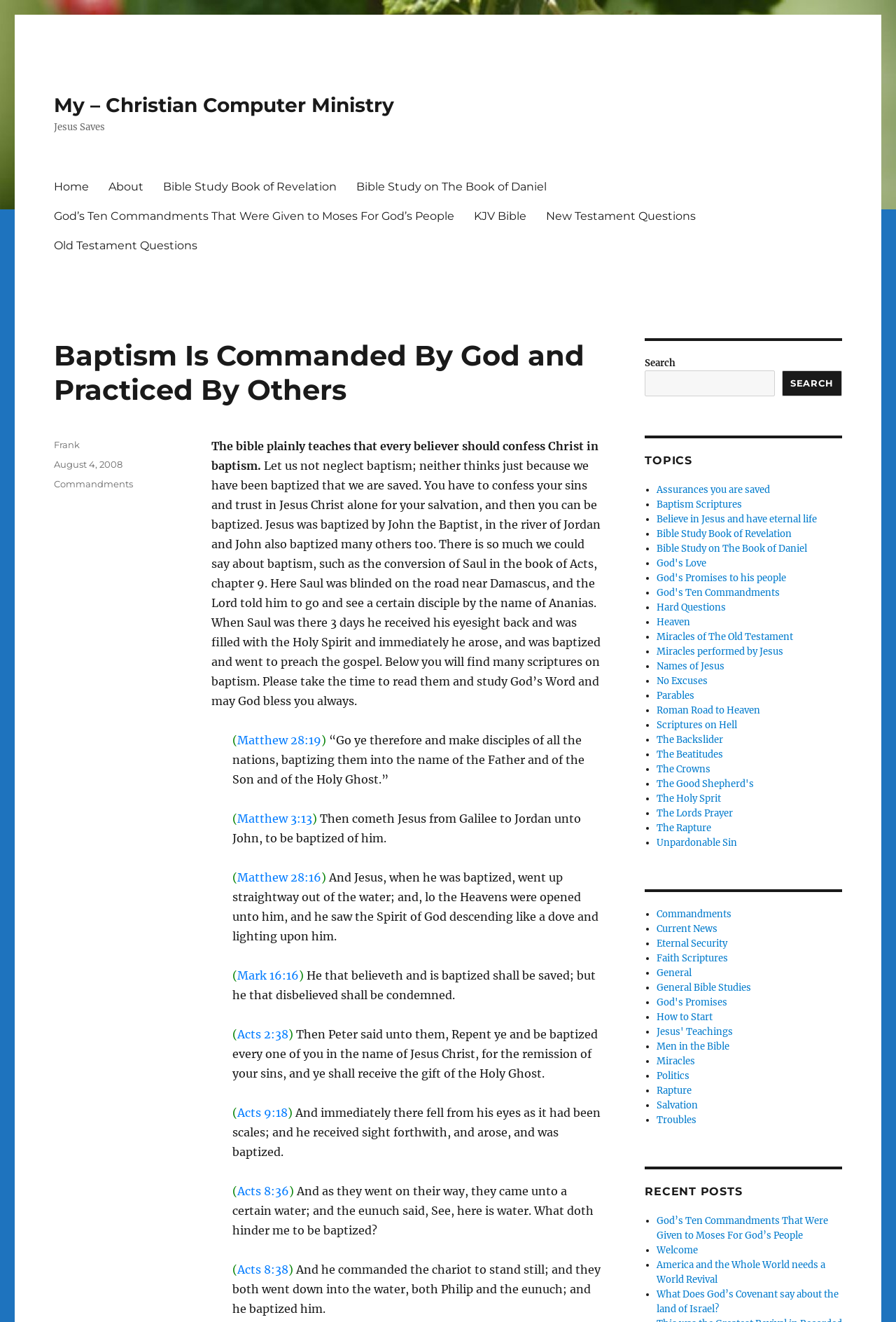Find the bounding box coordinates of the area that needs to be clicked in order to achieve the following instruction: "Read about 'Baptism Is Commanded By God and Practiced By Others'". The coordinates should be specified as four float numbers between 0 and 1, i.e., [left, top, right, bottom].

[0.06, 0.256, 0.676, 0.308]